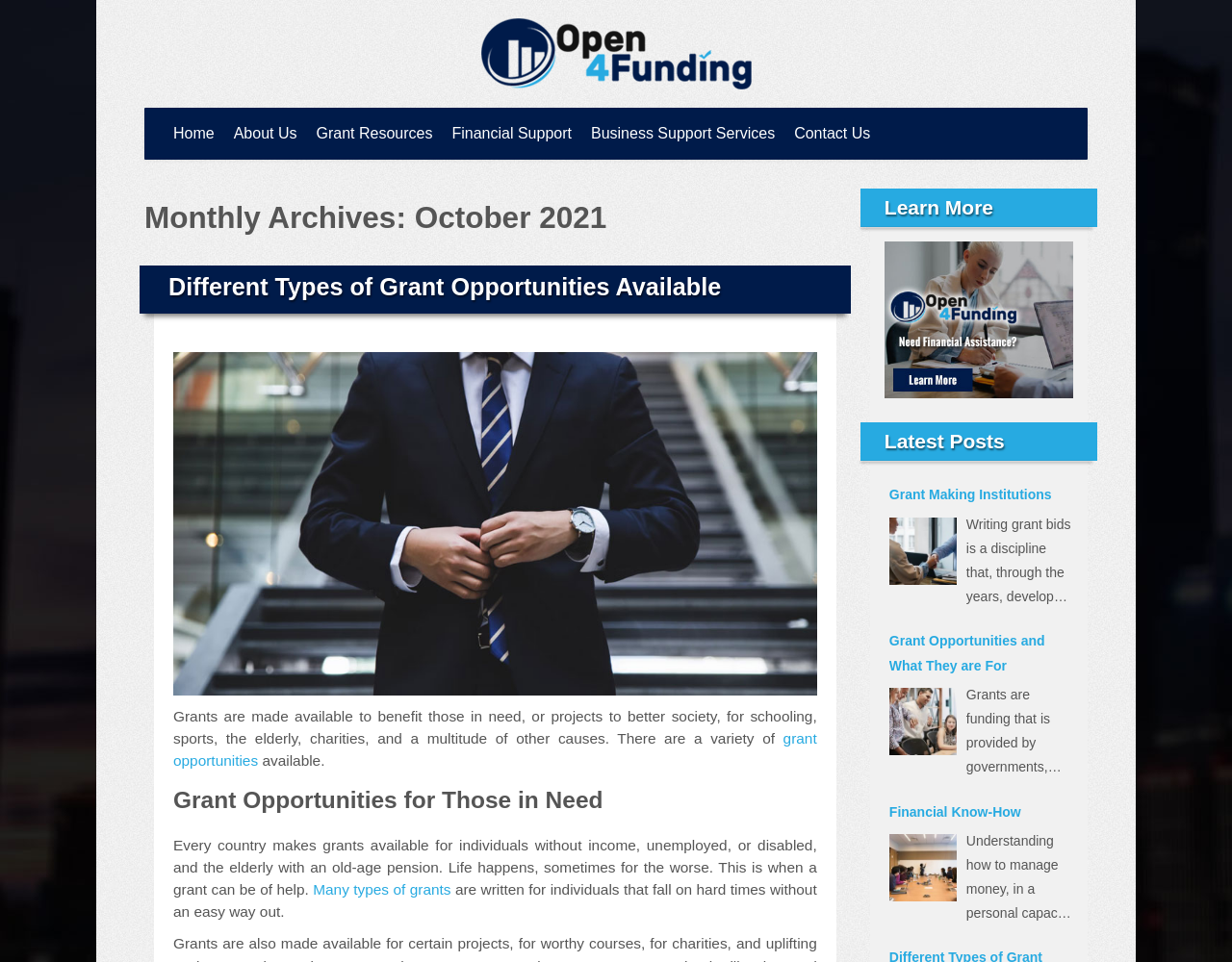Give the bounding box coordinates for this UI element: "Grant Making Institutions". The coordinates should be four float numbers between 0 and 1, arranged as [left, top, right, bottom].

[0.722, 0.502, 0.871, 0.528]